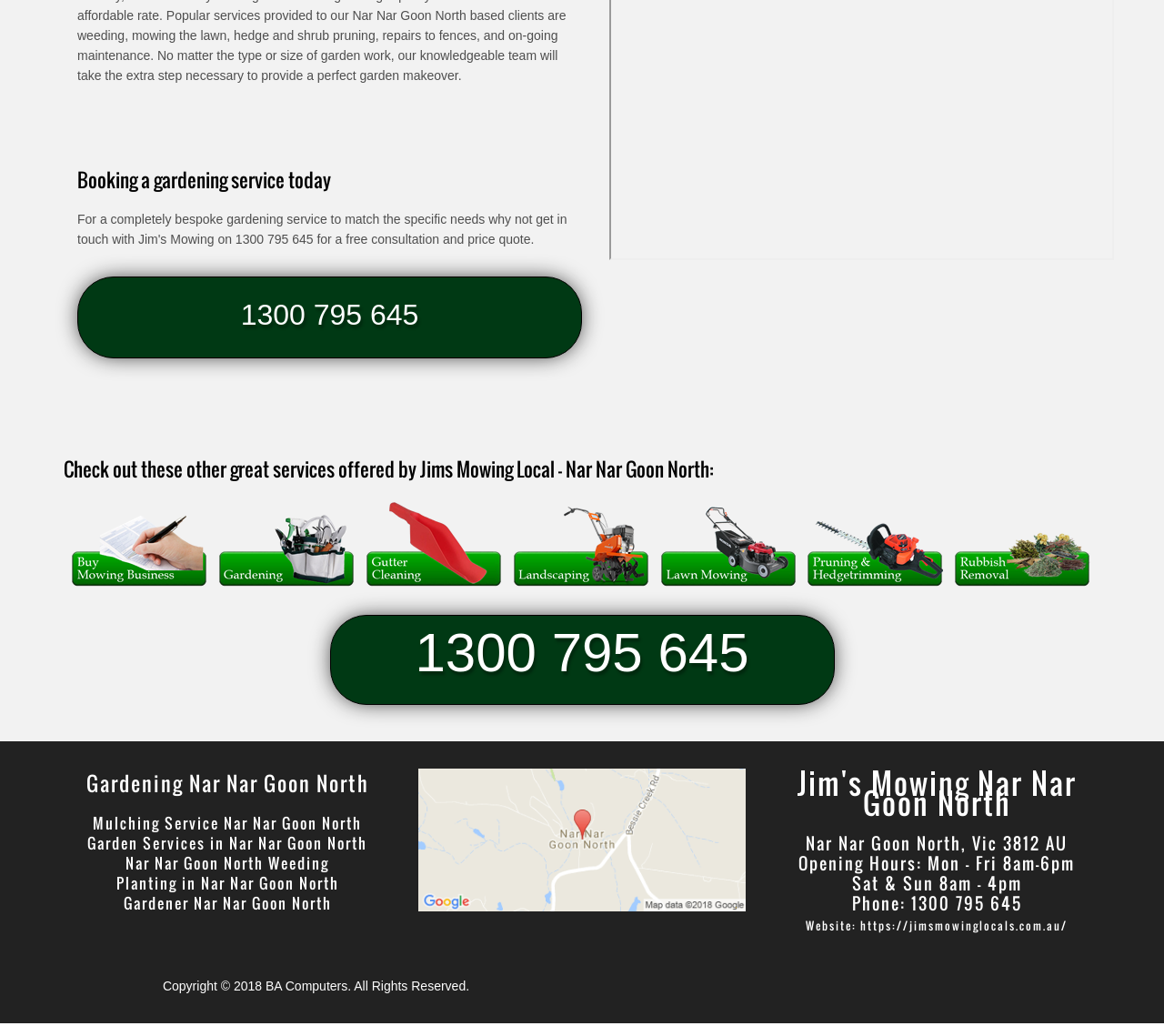Indicate the bounding box coordinates of the clickable region to achieve the following instruction: "Check out local mowing franchise in Nar Nar Goon North."

[0.055, 0.516, 0.178, 0.53]